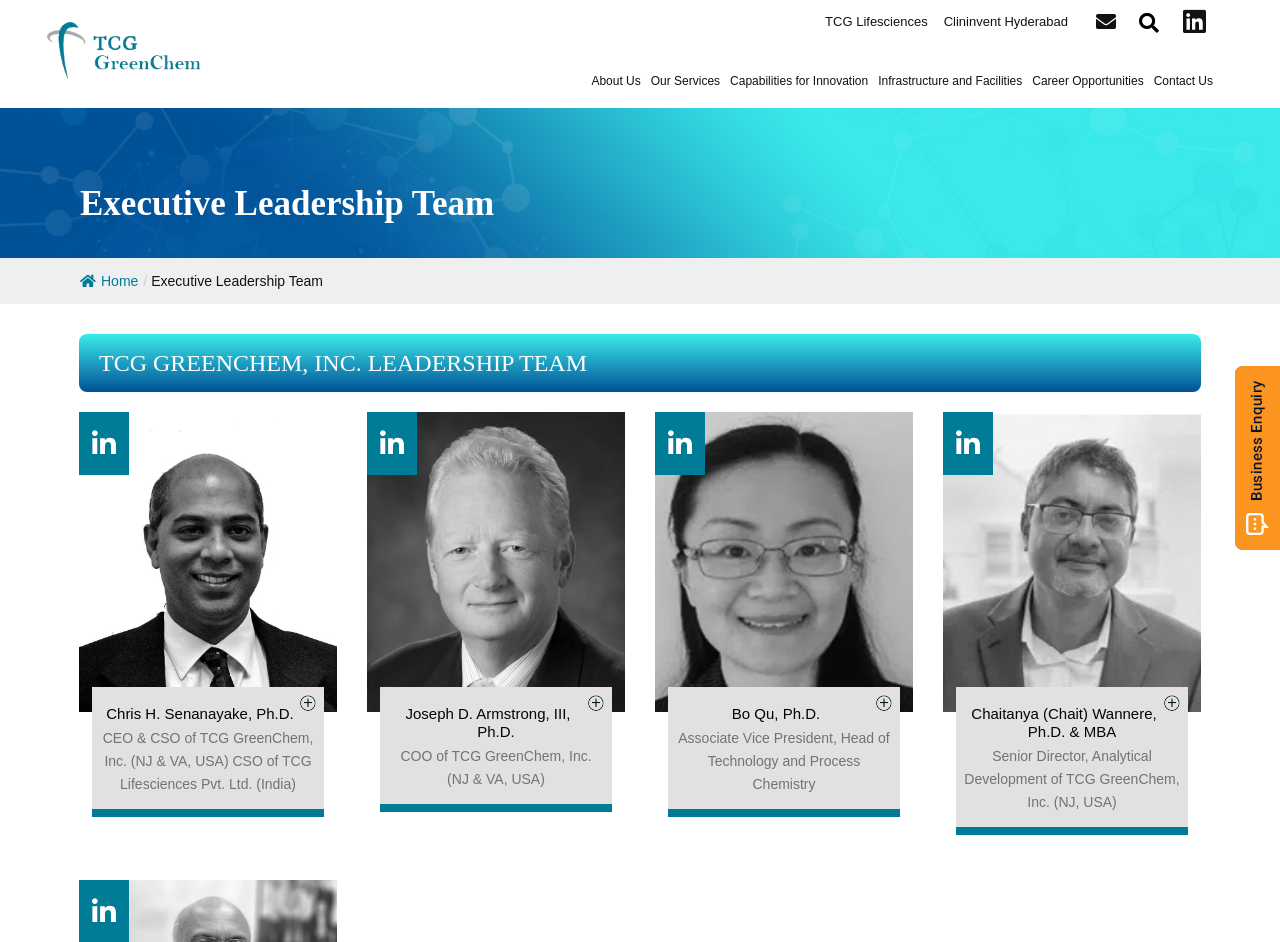Look at the image and give a detailed response to the following question: How many members are in the leadership team?

I counted the number of images and corresponding headings in the leadership team section, and found four members: Chris H. Senanayake, Ph.D., Joseph D. Armstrong, III, Ph.D., Bo Qu, Ph.D., and Chaitanya (Chait) Wannere, Ph.D. & MBA.